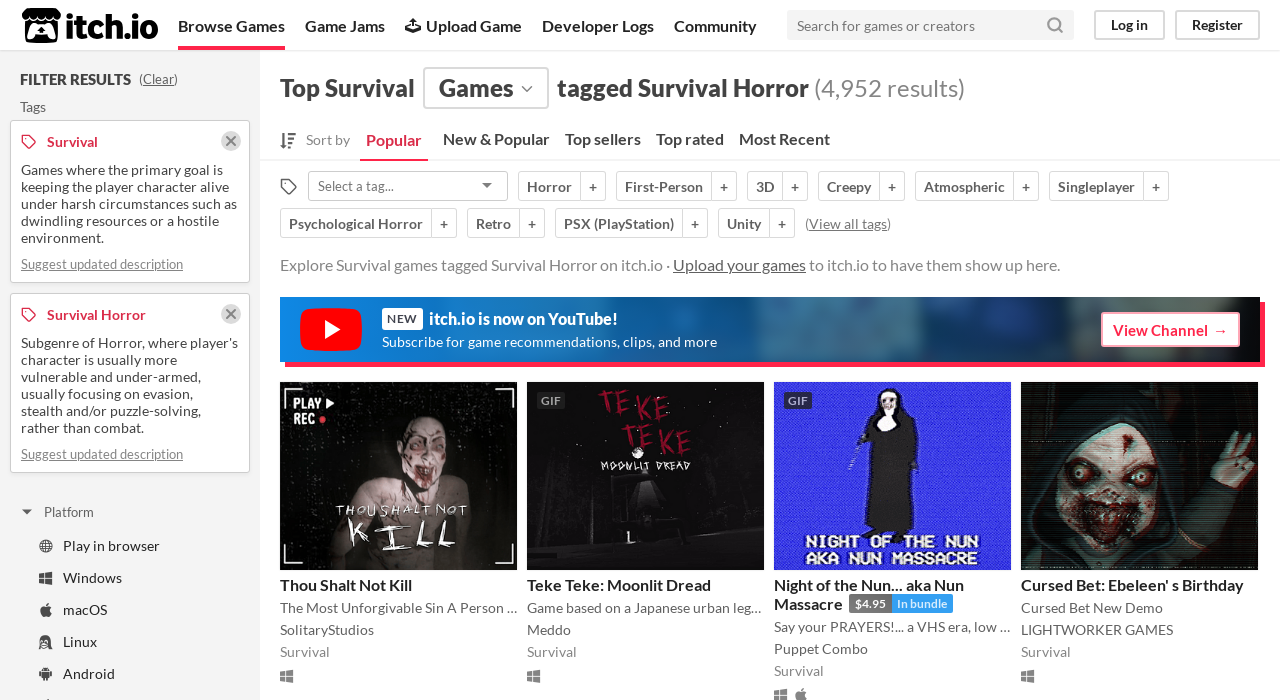Create an elaborate caption that covers all aspects of the webpage.

This webpage is a game discovery platform, specifically showcasing survival horror games on itch.io. At the top, there is an itch.io logo and title, accompanied by a search bar and several links to browse games, game jams, upload games, developer logs, and community forums.

Below the search bar, there is a filter section with a heading "FILTER RESULTS" and a "Clear" button. The filter section allows users to filter games by tags, with options such as "Survival", "Survival Horror", and others.

The main content area displays a list of top survival games tagged with "Survival Horror", with 4,952 results. Each game is represented by an image, and users can sort the list by popularity, new and popular, top sellers, top rated, and most recent.

On the right side of the page, there is a section for filtering by tags, with options such as "Horror", "First-Person", "3D", and others. Users can select multiple tags to narrow down the game list.

At the bottom of the page, there is a section promoting itch.io's YouTube channel, with a link to subscribe and a brief description. There is also a call-to-action to upload games to itch.io to have them show up on the platform.

Throughout the page, there are various buttons, links, and images that allow users to interact with the content and navigate the platform.